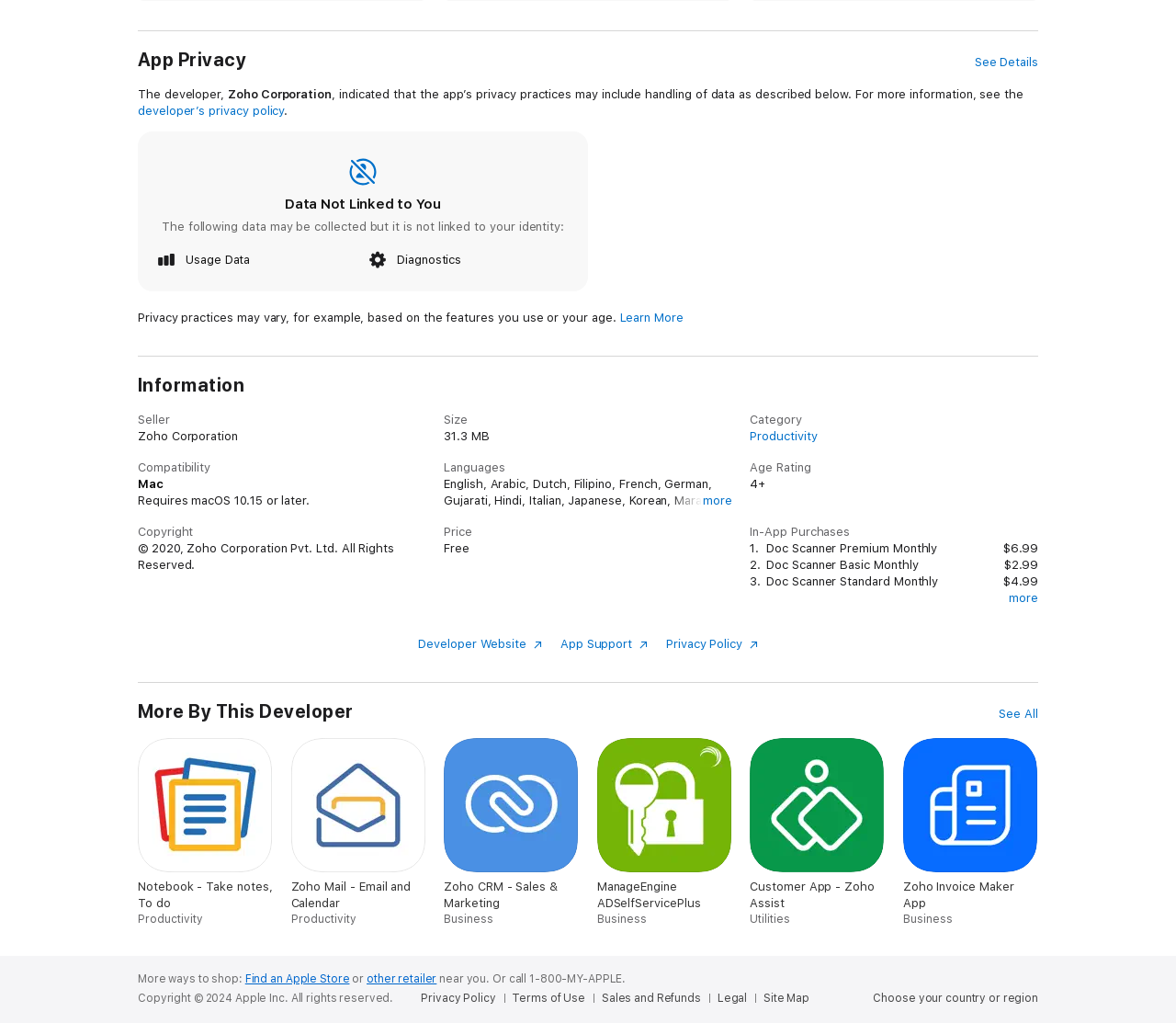Find the bounding box of the web element that fits this description: "zlig – Source Code (GitHub)".

None